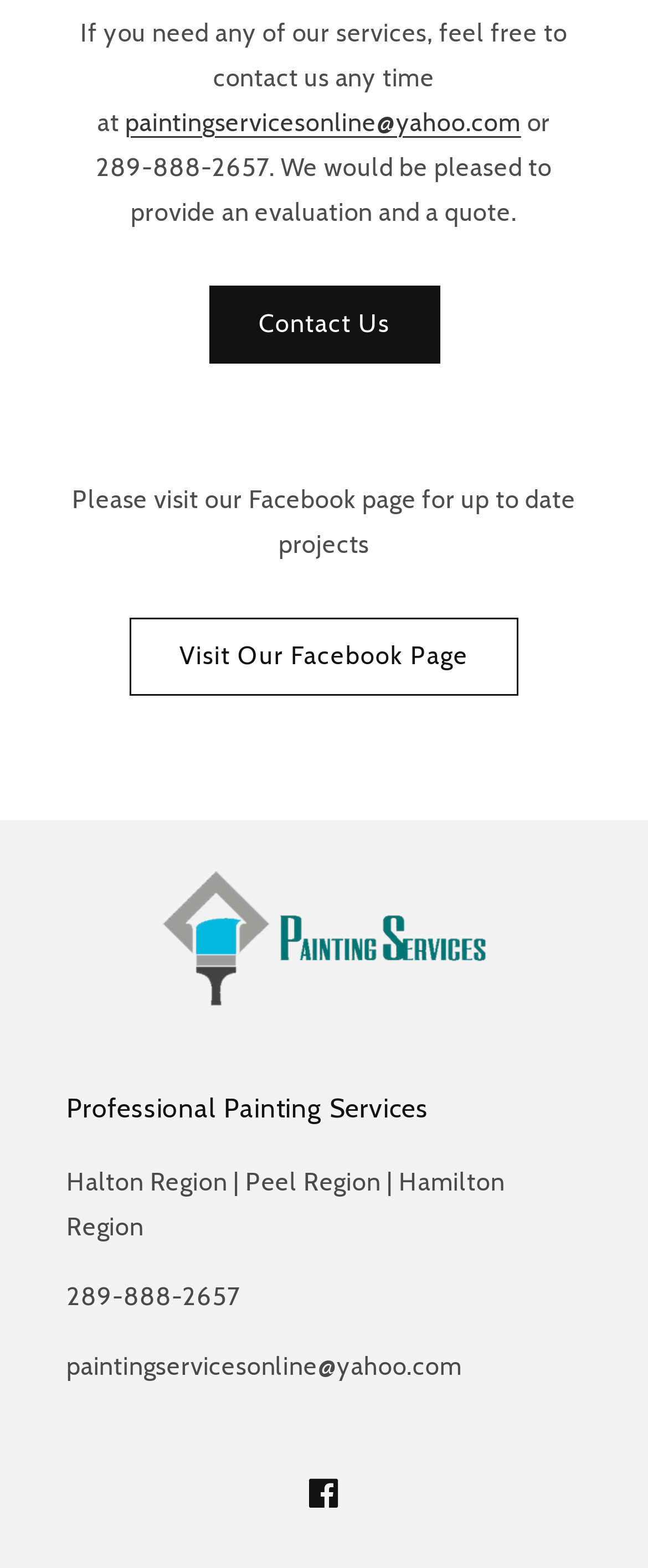How can you visit their Facebook page?
Examine the image and provide an in-depth answer to the question.

The link 'Visit Our Facebook Page' is located in the middle of the page, and clicking on it will take you to their Facebook page, as mentioned in the static text 'Please visit our Facebook page for up to date projects'.